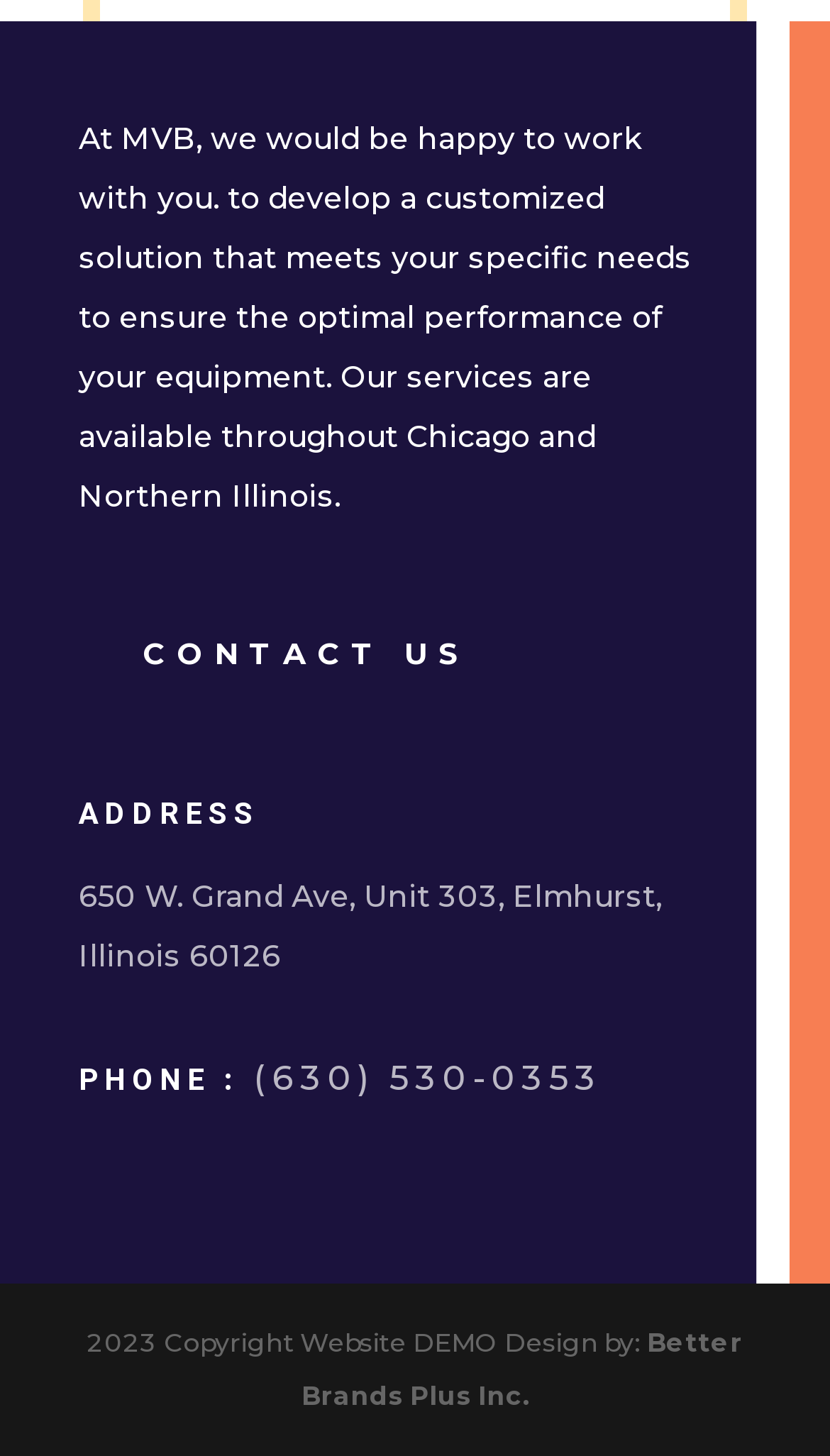Identify the bounding box for the element characterized by the following description: "Better Brands Plus Inc.".

[0.363, 0.91, 0.895, 0.97]